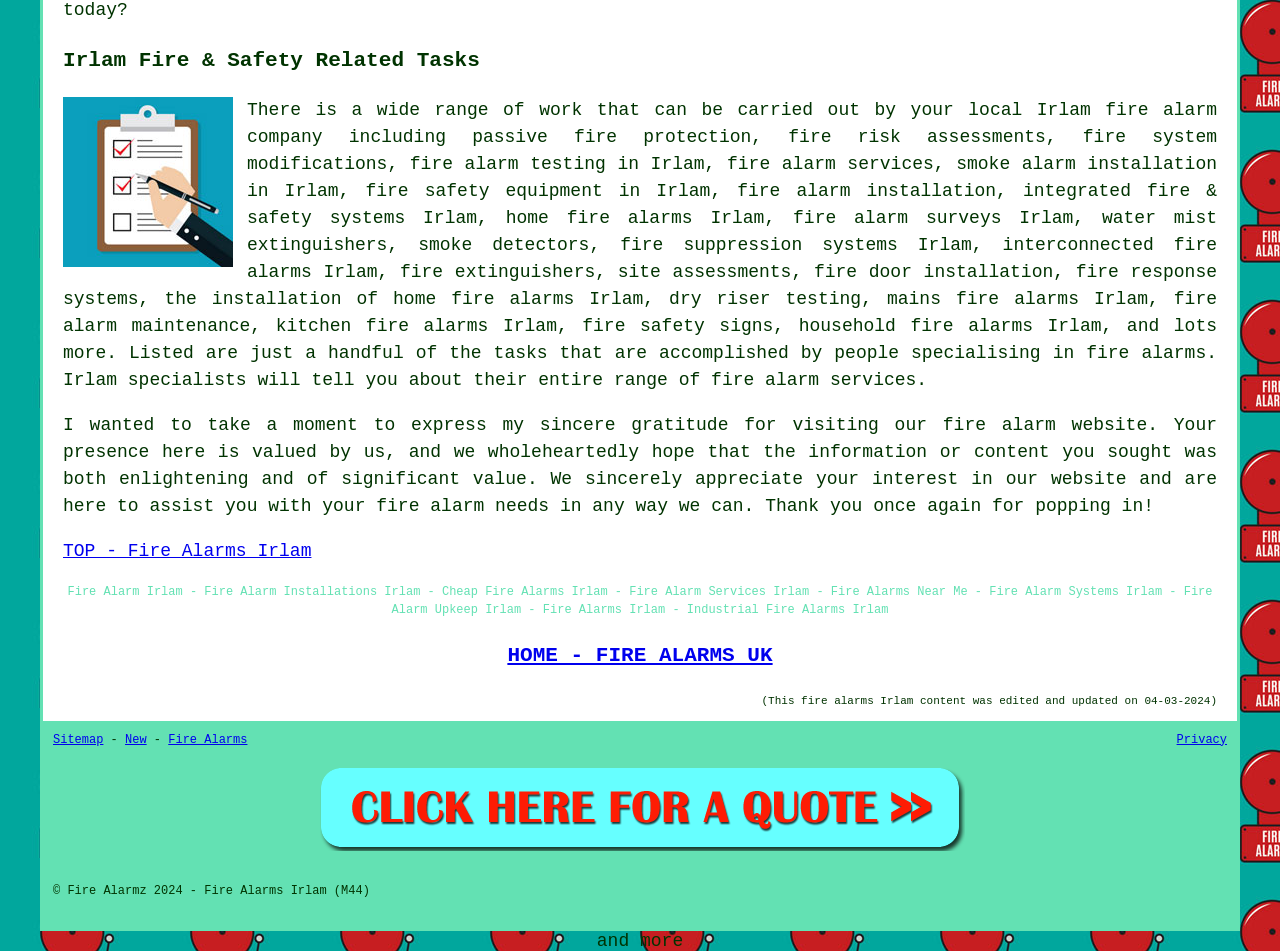Find the bounding box coordinates for the area that should be clicked to accomplish the instruction: "Click on 'smoke alarm installation'".

[0.747, 0.162, 0.951, 0.183]